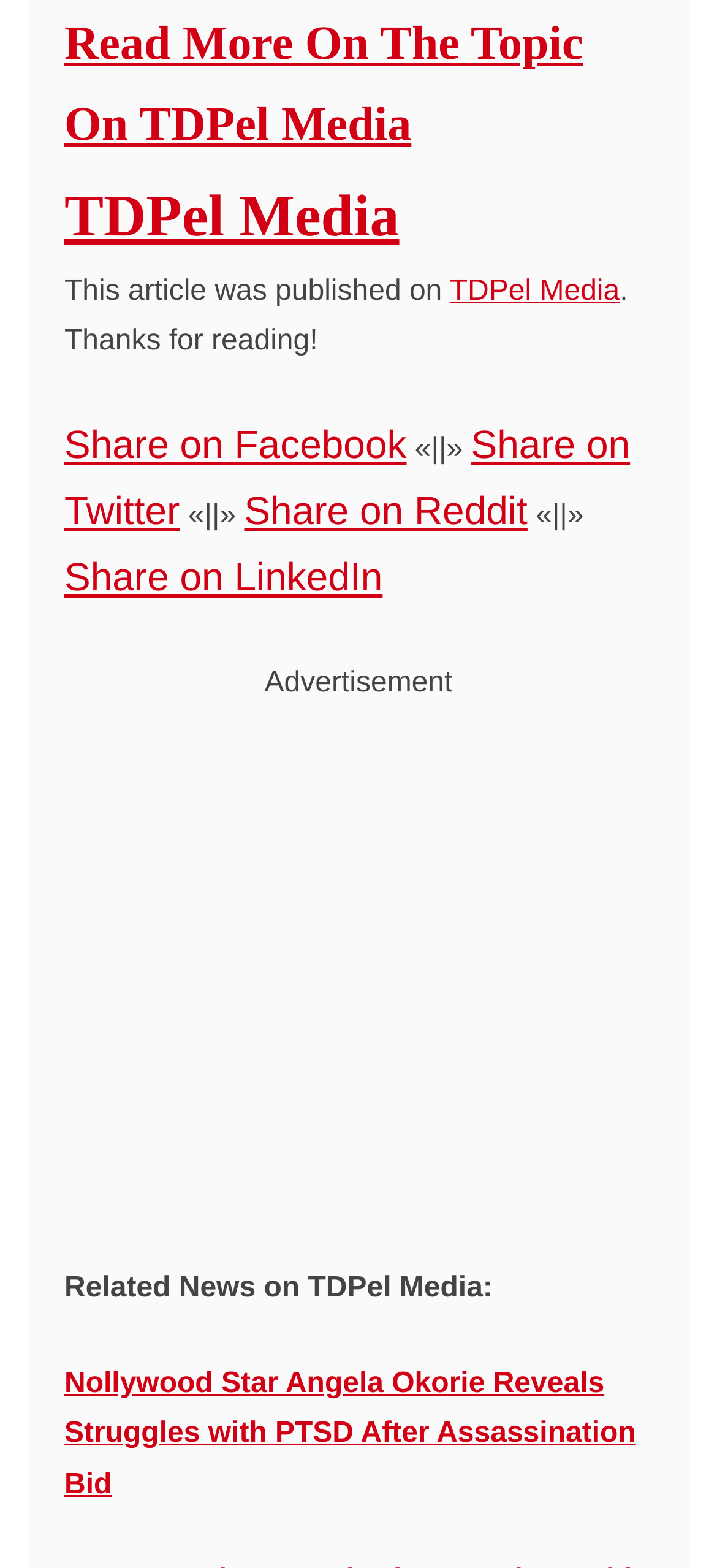Bounding box coordinates are specified in the format (top-left x, top-left y, bottom-right x, bottom-right y). All values are floating point numbers bounded between 0 and 1. Please provide the bounding box coordinate of the region this sentence describes: Share on LinkedIn

[0.09, 0.355, 0.534, 0.383]